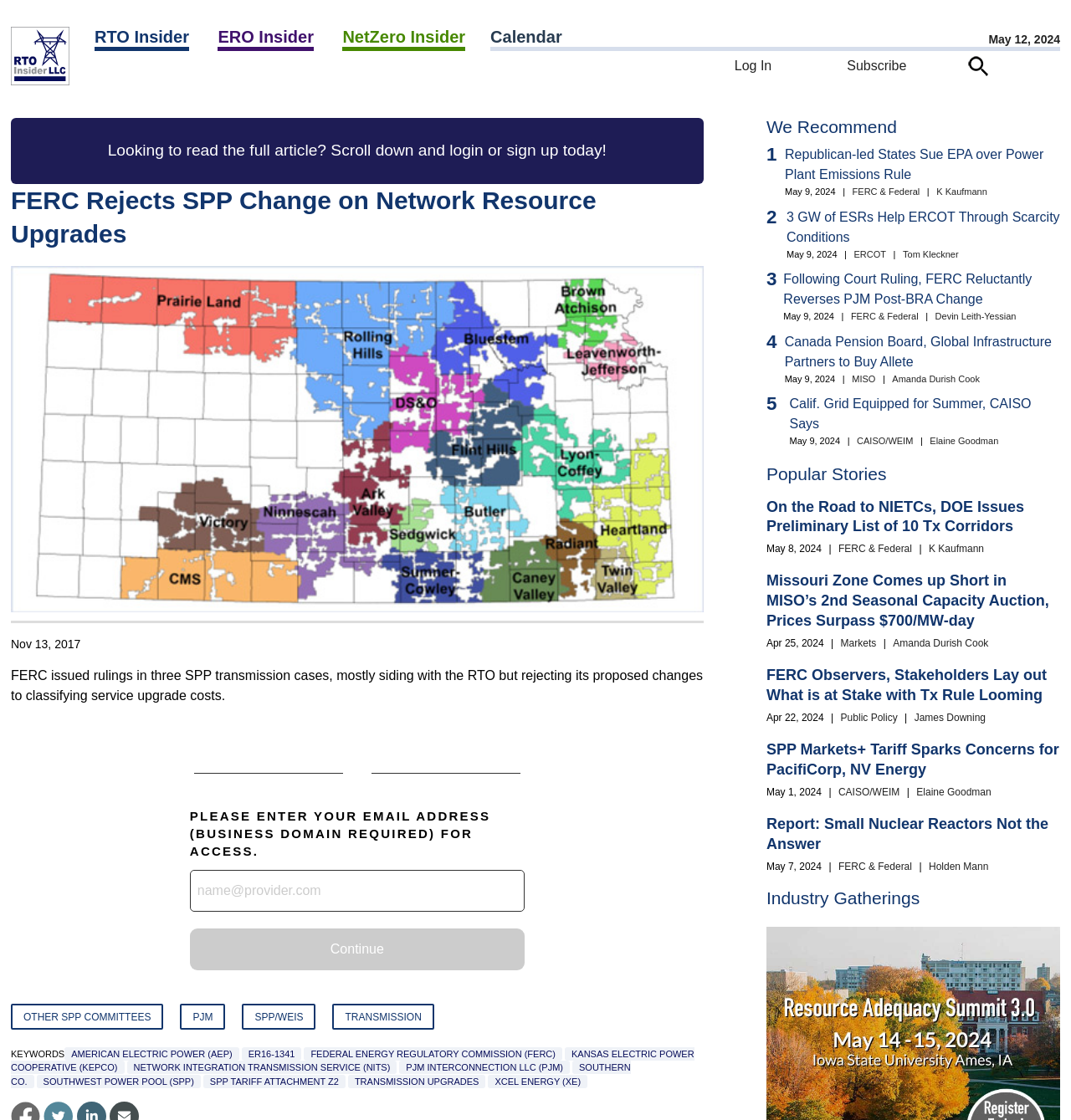How many links are there on this webpage?
Based on the image content, provide your answer in one word or a short phrase.

30